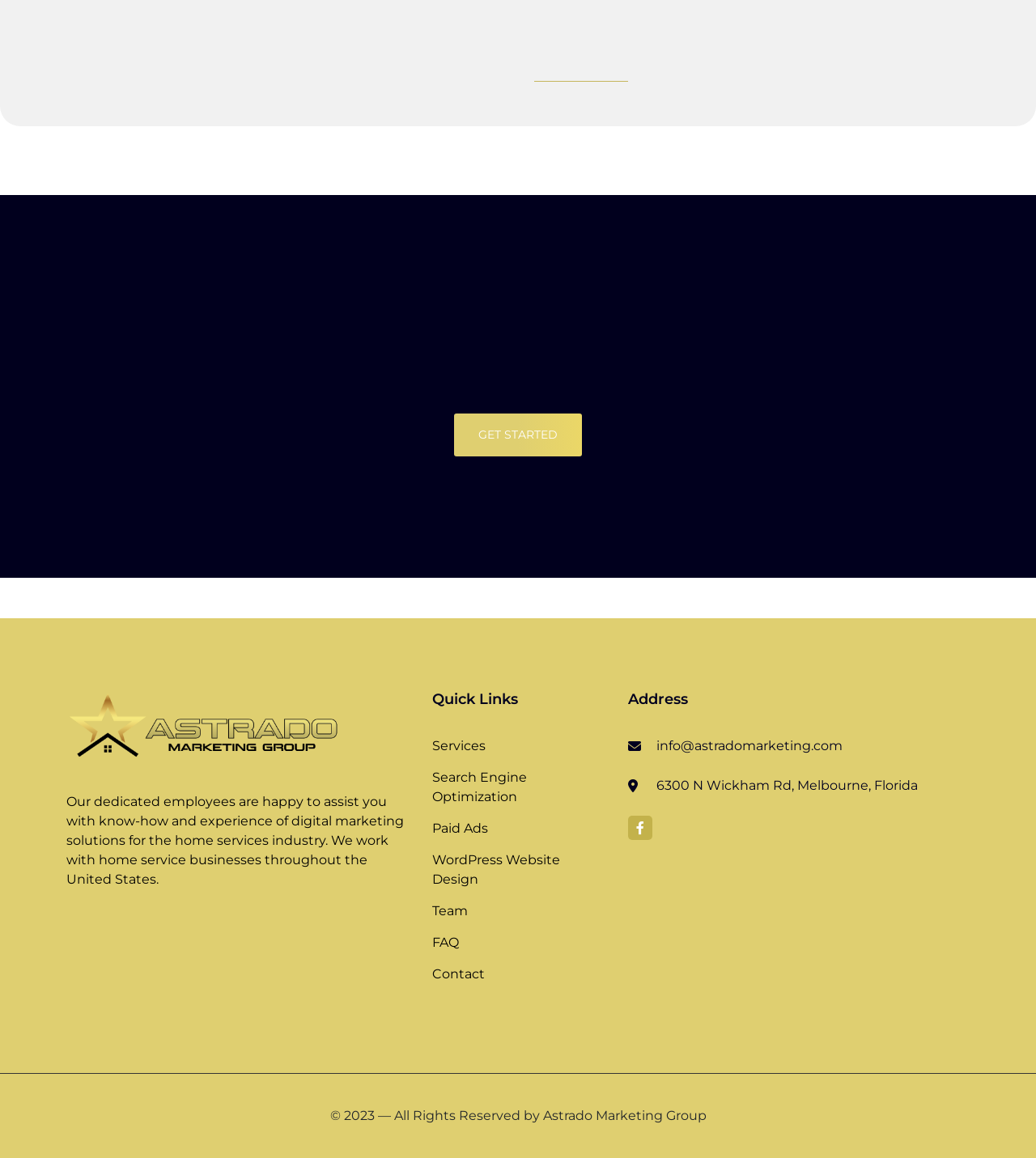Can you find the bounding box coordinates of the area I should click to execute the following instruction: "Check FAQ"?

[0.417, 0.802, 0.582, 0.826]